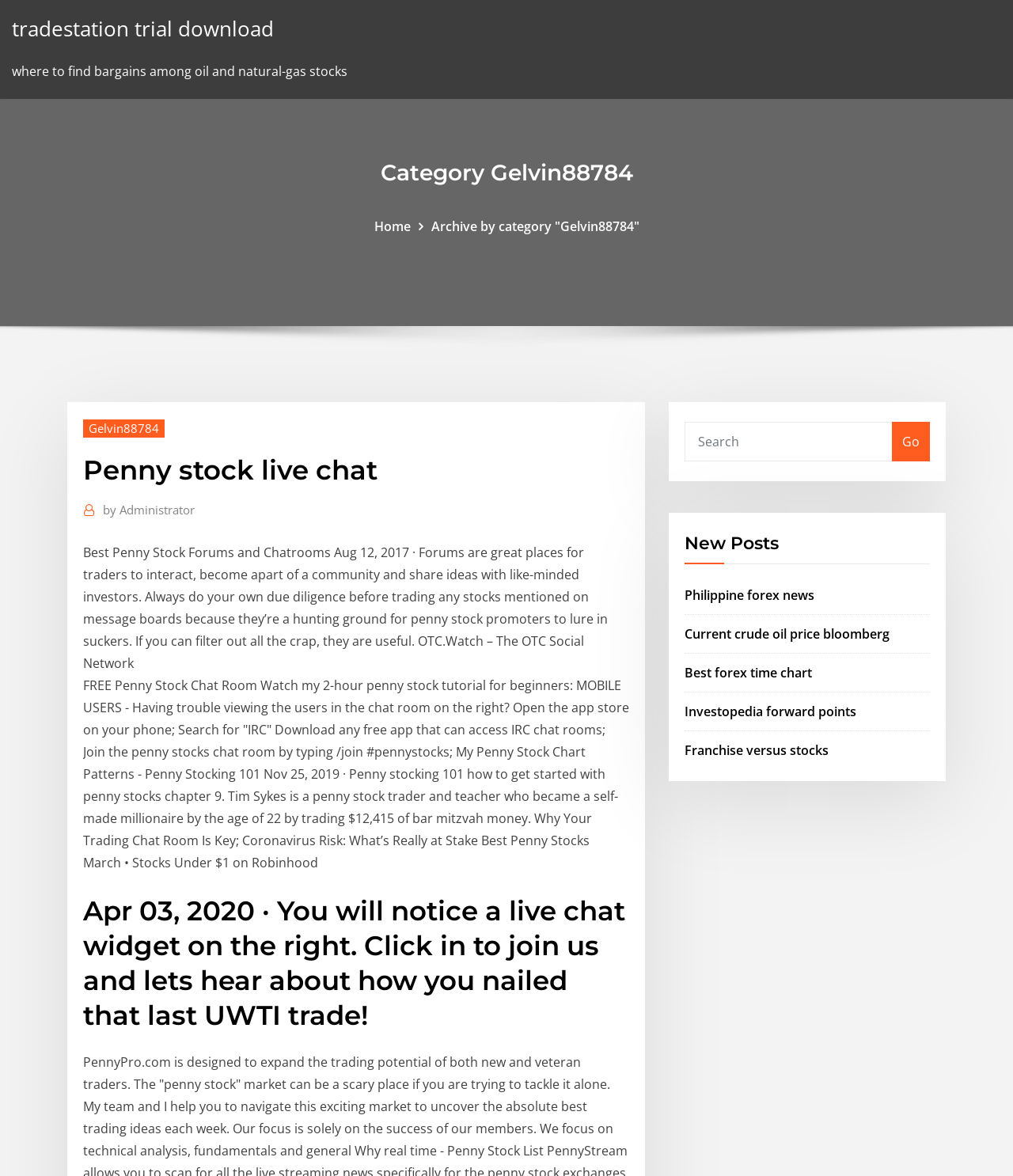Highlight the bounding box coordinates of the element that should be clicked to carry out the following instruction: "download tradestation trial". The coordinates must be given as four float numbers ranging from 0 to 1, i.e., [left, top, right, bottom].

[0.012, 0.013, 0.27, 0.036]